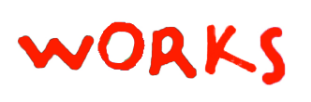Paint a vivid picture with your words by describing the image in detail.

The image features the word "WORKS" prominently displayed in bold, red lettering against a white background. This dynamic typographic representation likely emphasizes the artistic contributions of Misaki Kawai, who is recognized for her vibrant and engaging artwork. The choice of color and font style reflects the playful and energetic nature of her creations. This visual element serves to draw attention to her body of work, indicating a section dedicated to showcasing her artistic outputs and exhibitions.